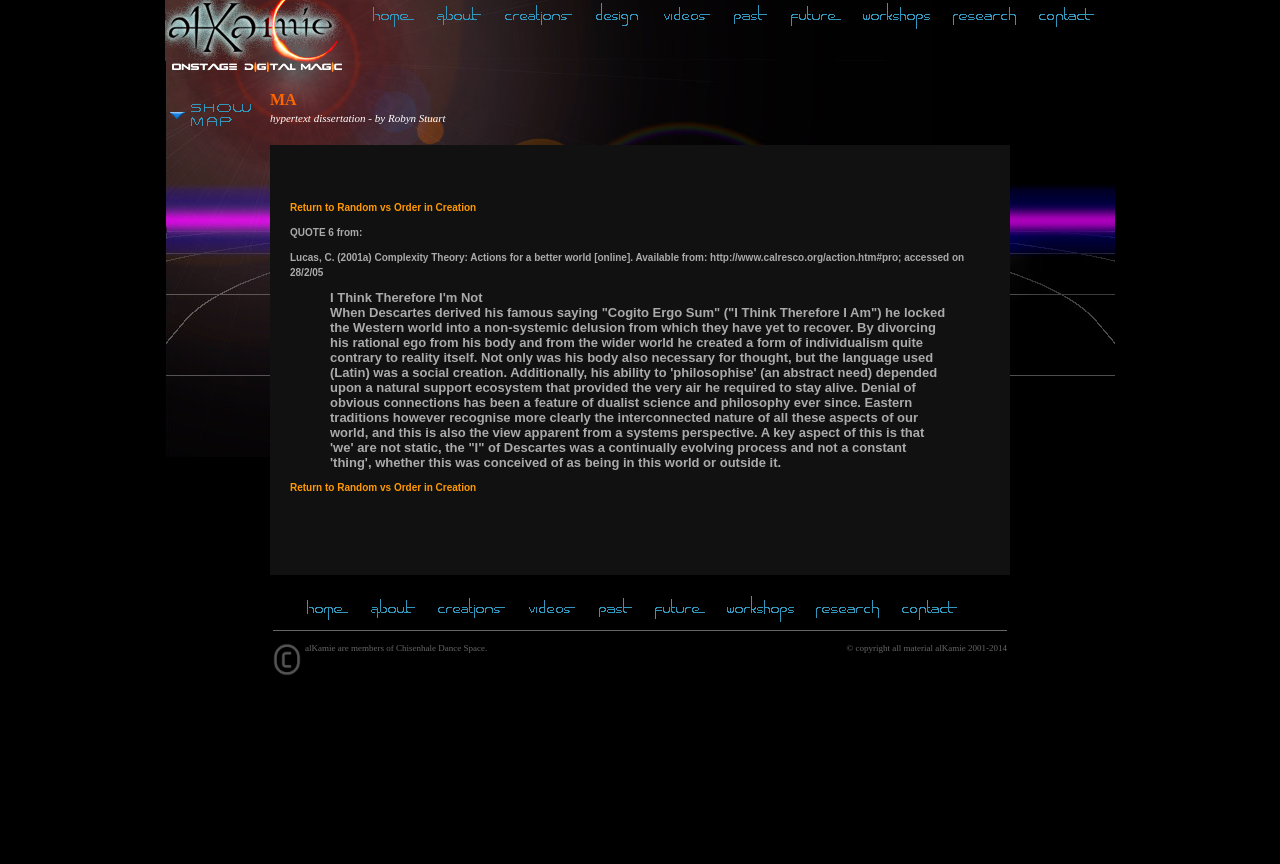Provide a short, one-word or phrase answer to the question below:
What is the link 'Show Map' for?

Unknown